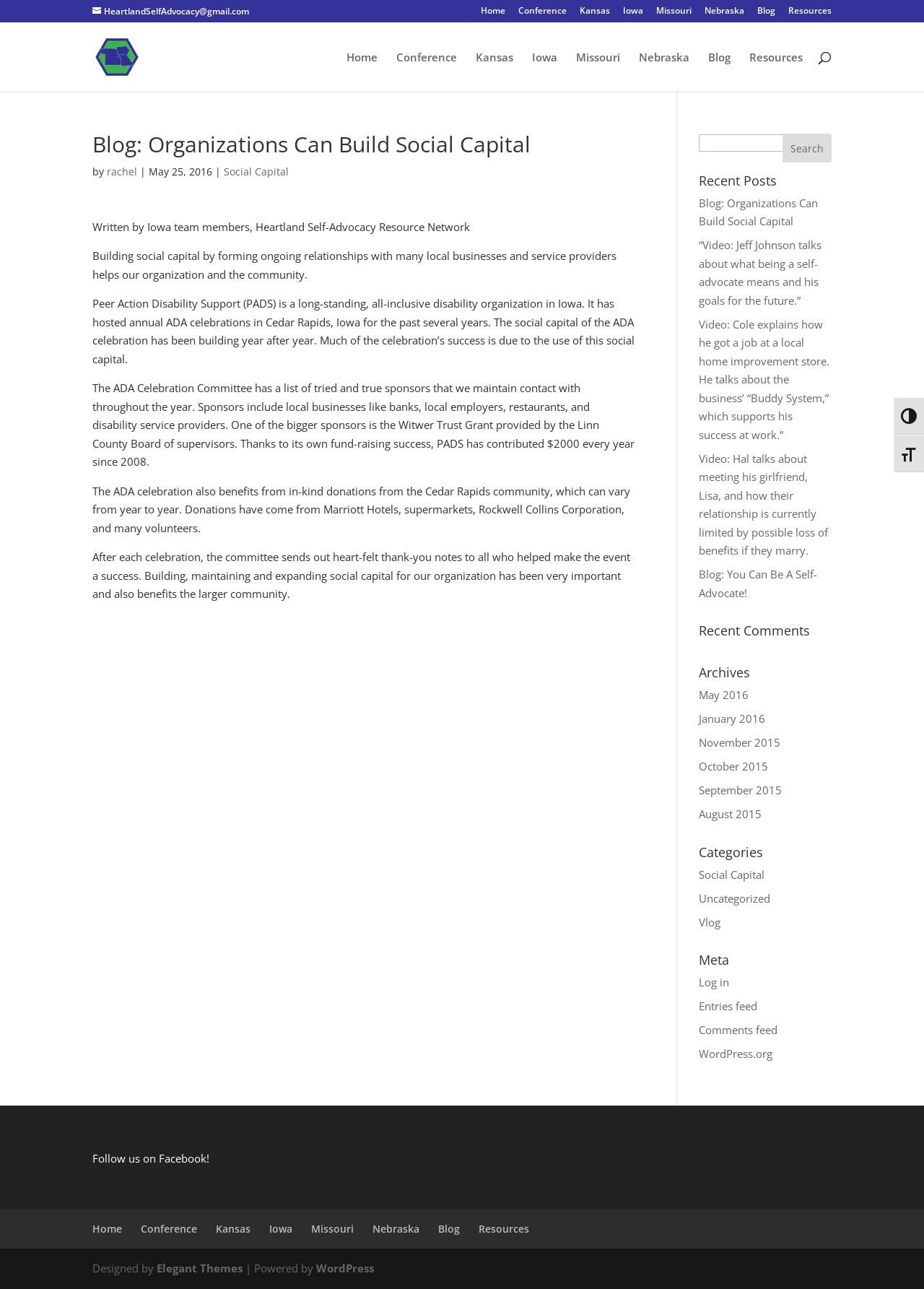Describe the webpage meticulously, covering all significant aspects.

This webpage is a blog post from the Heartland Self Advocacy Resource Network, titled "Blog: Organizations Can Build Social Capital". The page has a simple layout with a prominent header section at the top, featuring a logo and a search bar. Below the header, there are two rows of navigation links, including "Home", "Conference", "Kansas", "Iowa", "Missouri", "Nebraska", "Blog", and "Resources".

The main content of the page is an article about building social capital, written by Rachel and published on May 25, 2016. The article discusses how the organization Peer Action Disability Support (PADS) has successfully built social capital through its annual ADA celebrations in Cedar Rapids, Iowa. The article highlights the importance of maintaining relationships with local businesses and service providers, and how PADS has benefited from in-kind donations and sponsorships.

To the right of the article, there is a sidebar with several sections, including "Recent Posts", "Recent Comments", "Archives", "Categories", and "Meta". The "Recent Posts" section lists several blog post titles, including "Video: Jeff Johnson talks about what being a self-advocate means and his goals for the future" and "Blog: You Can Be A Self-Advocate!". The "Archives" section lists several months, including May 2016, January 2016, and November 2015. The "Categories" section lists several categories, including "Social Capital", "Uncategorized", and "Vlog".

At the bottom of the page, there is a footer section with several links, including "Follow us on Facebook!", "Home", "Conference", "Kansas", "Iowa", "Missouri", "Nebraska", "Blog", and "Resources". There is also a copyright notice and a mention of the website's design and platform.